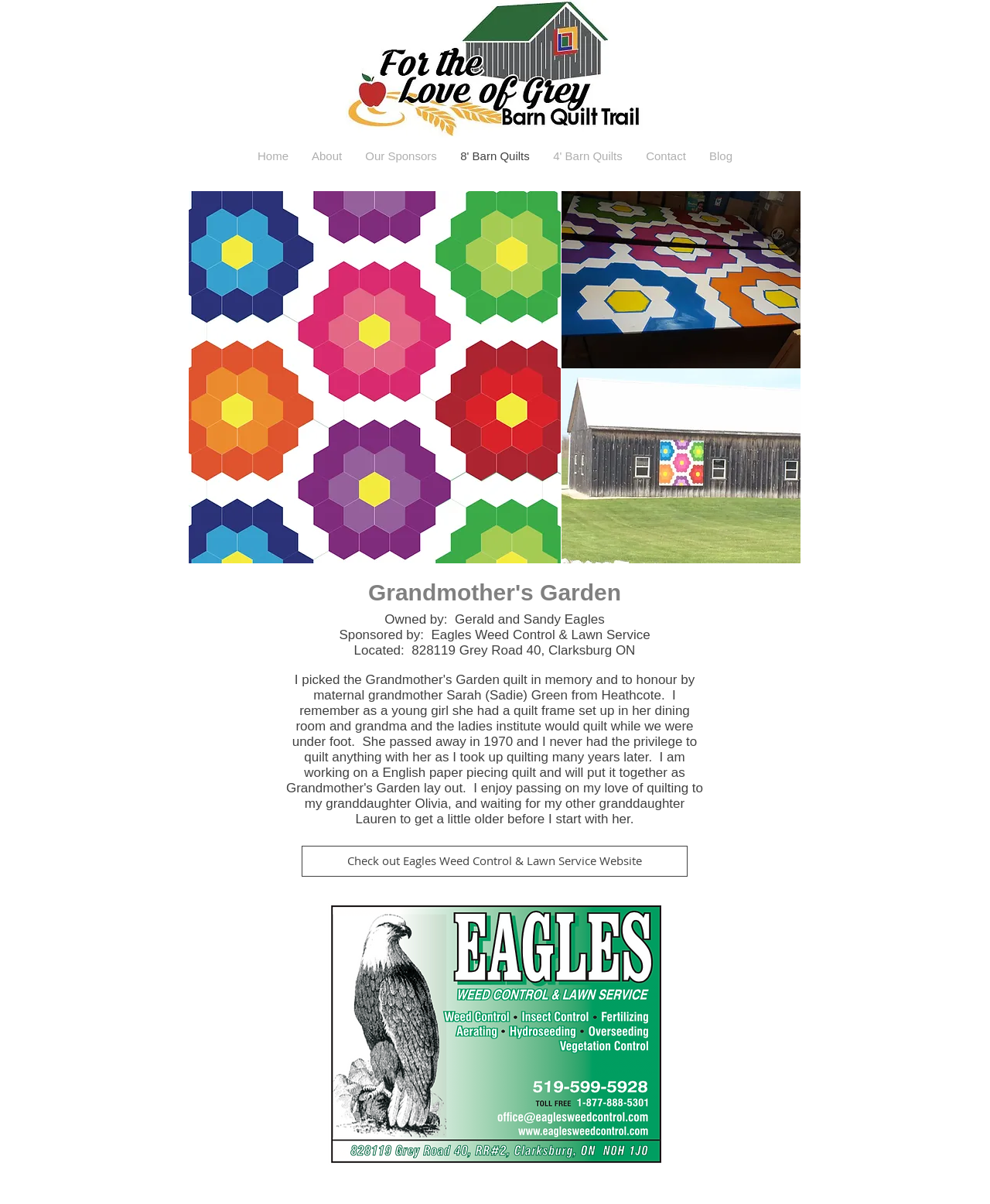Provide a one-word or short-phrase response to the question:
What is the name of the granddaughter mentioned in the webpage?

Olivia